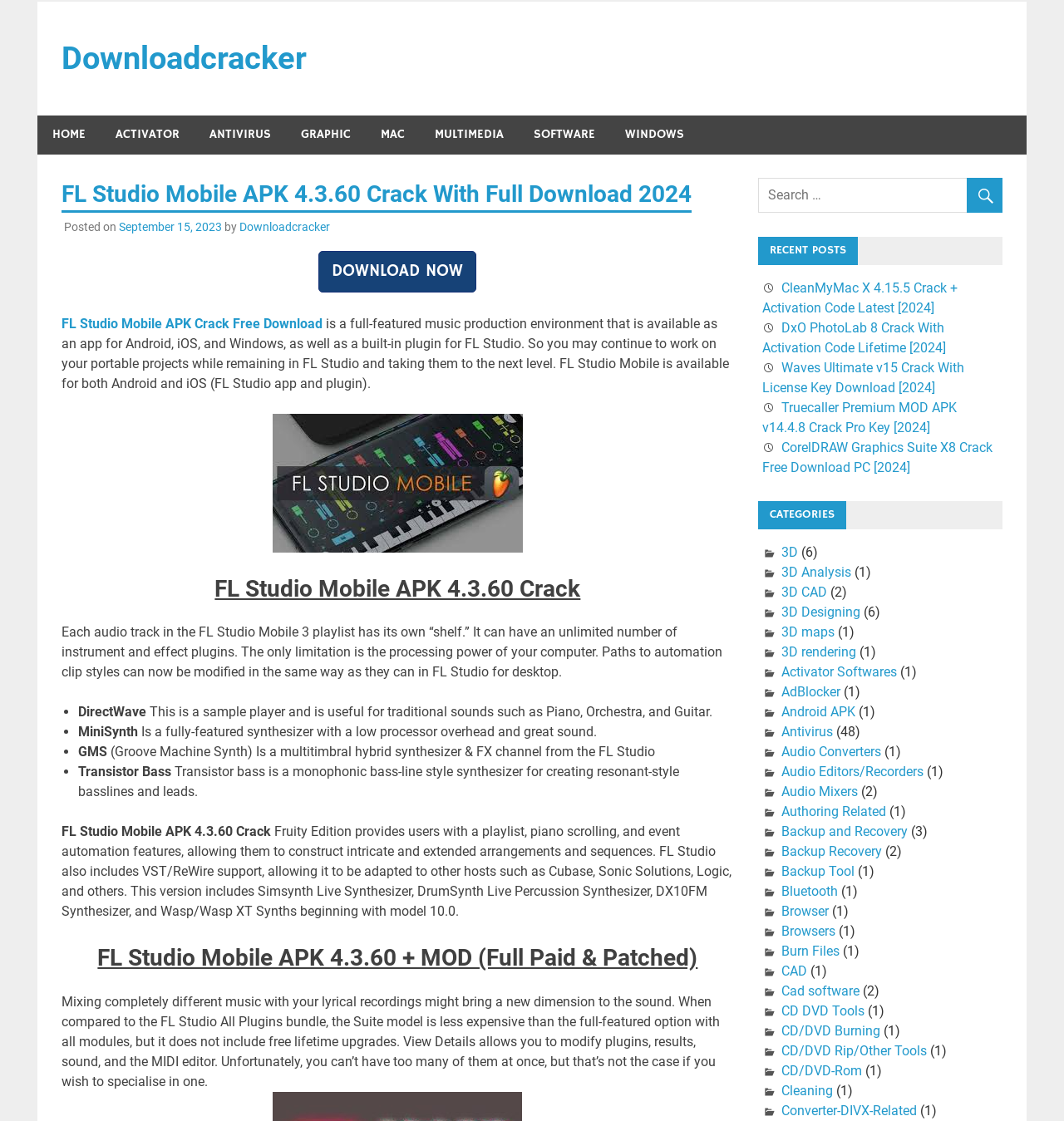Find the bounding box coordinates for the element that must be clicked to complete the instruction: "Read the article about 'How To fsbmsla login: A Step-by-Step Guide'". The coordinates should be four float numbers between 0 and 1, indicated as [left, top, right, bottom].

None